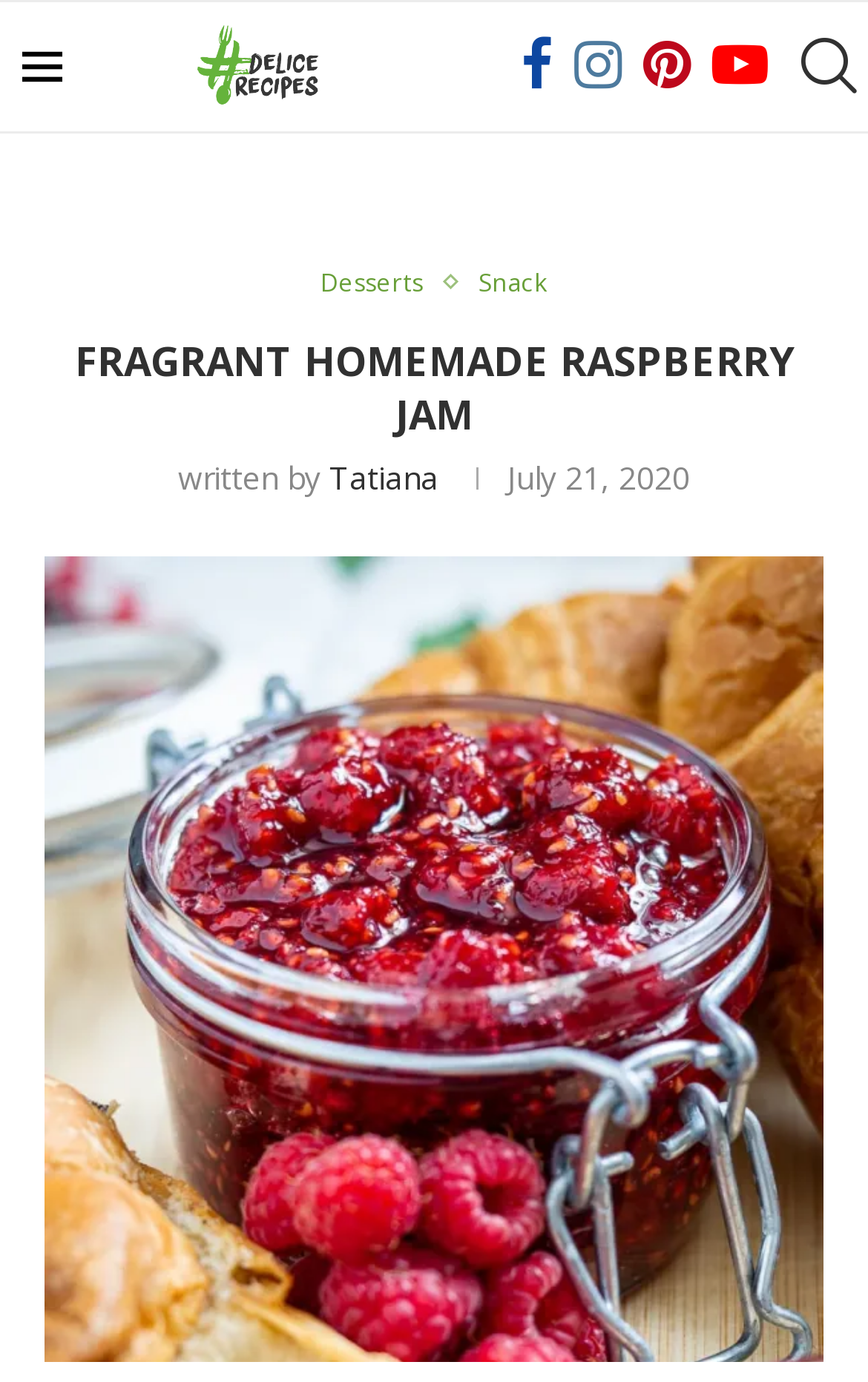What is the date of this article?
Refer to the image and respond with a one-word or short-phrase answer.

July 21, 2020